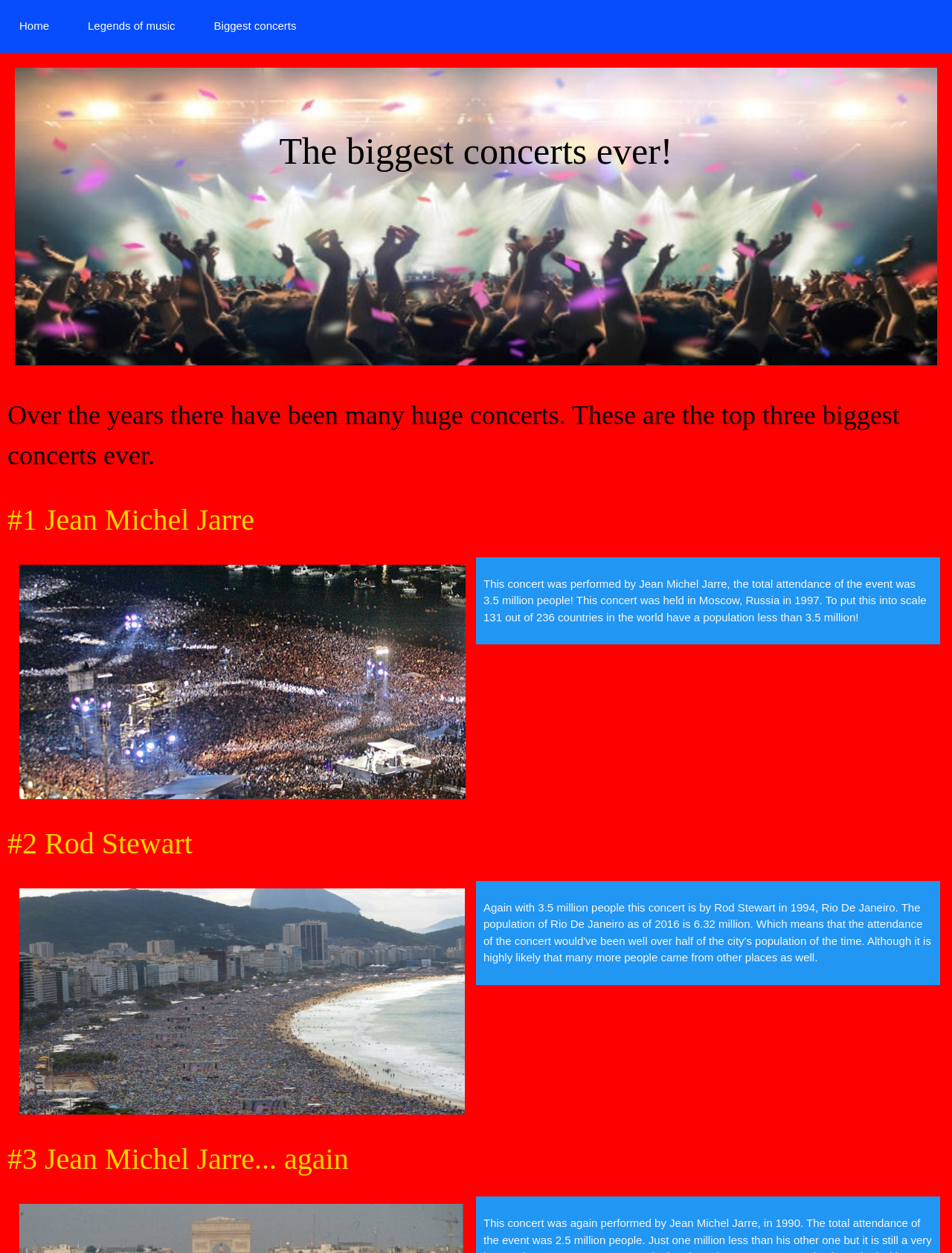Identify the bounding box for the UI element described as: "Home". The coordinates should be four float numbers between 0 and 1, i.e., [left, top, right, bottom].

[0.008, 0.006, 0.064, 0.036]